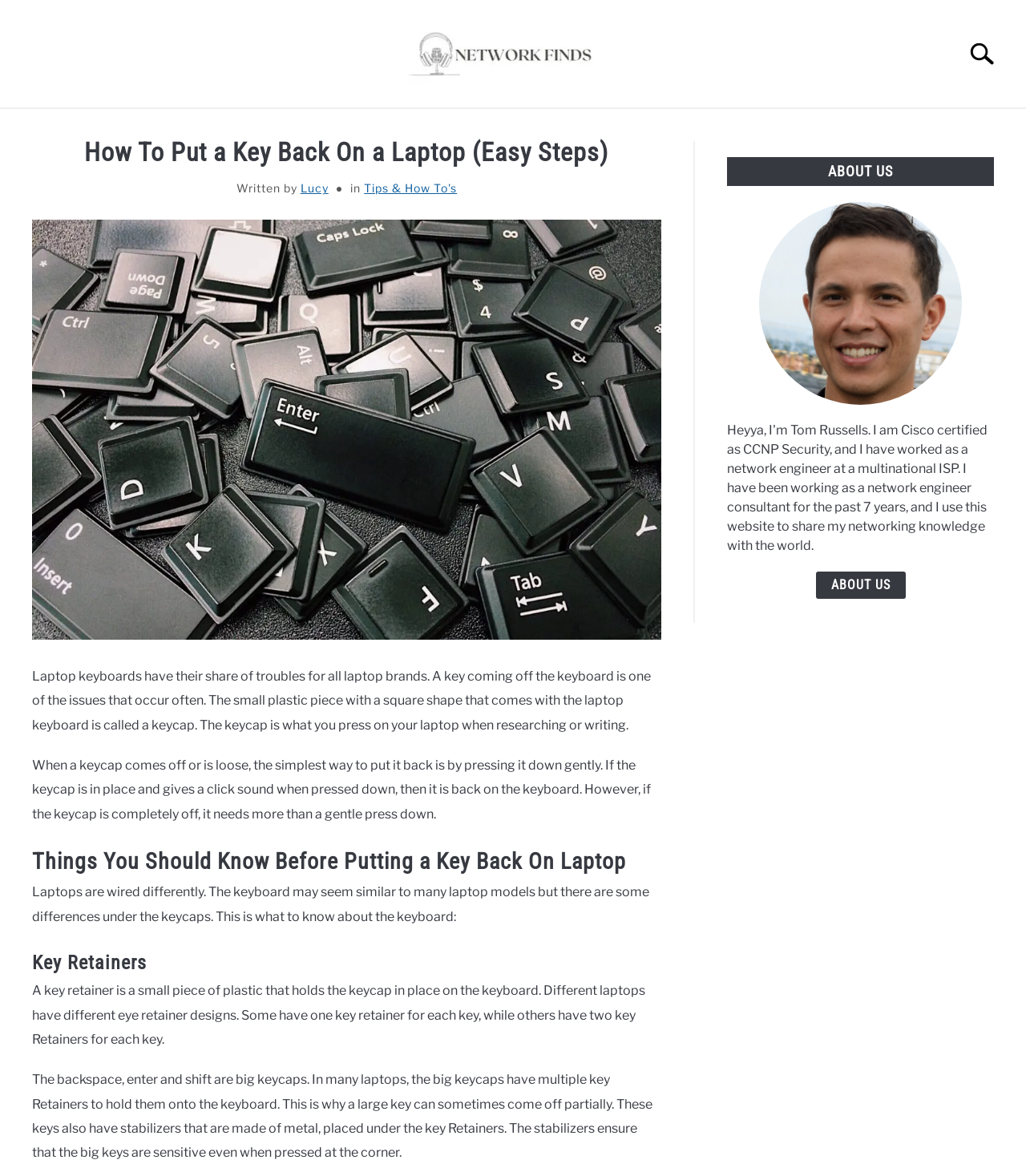What is the purpose of key retainers?
With the help of the image, please provide a detailed response to the question.

According to the article, key retainers are small pieces of plastic that hold the keycap in place on the keyboard. They ensure that the keycaps stay attached to the keyboard.